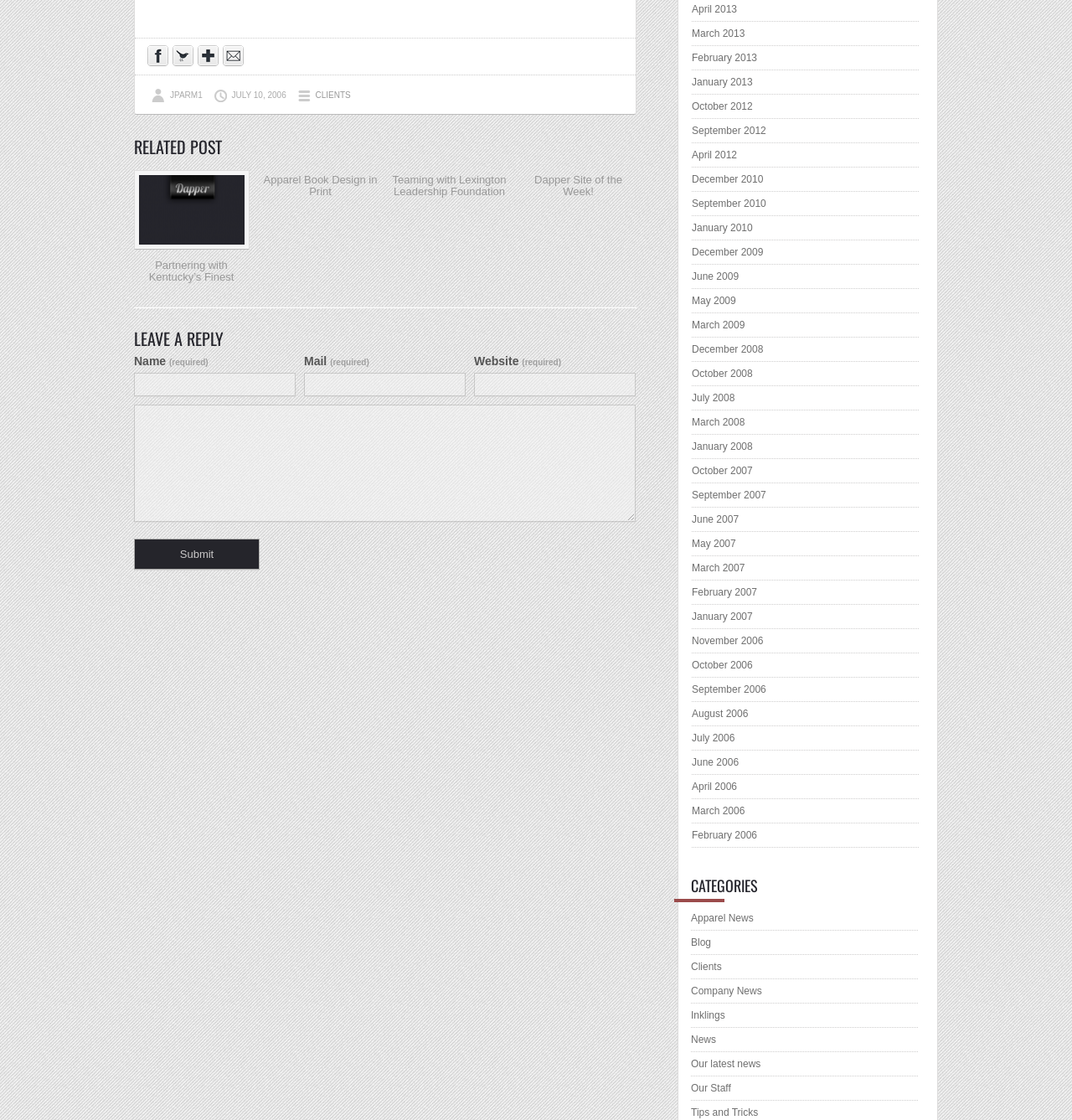Using the provided element description "parent_node: Name (required) name="comment"", determine the bounding box coordinates of the UI element.

[0.125, 0.361, 0.593, 0.466]